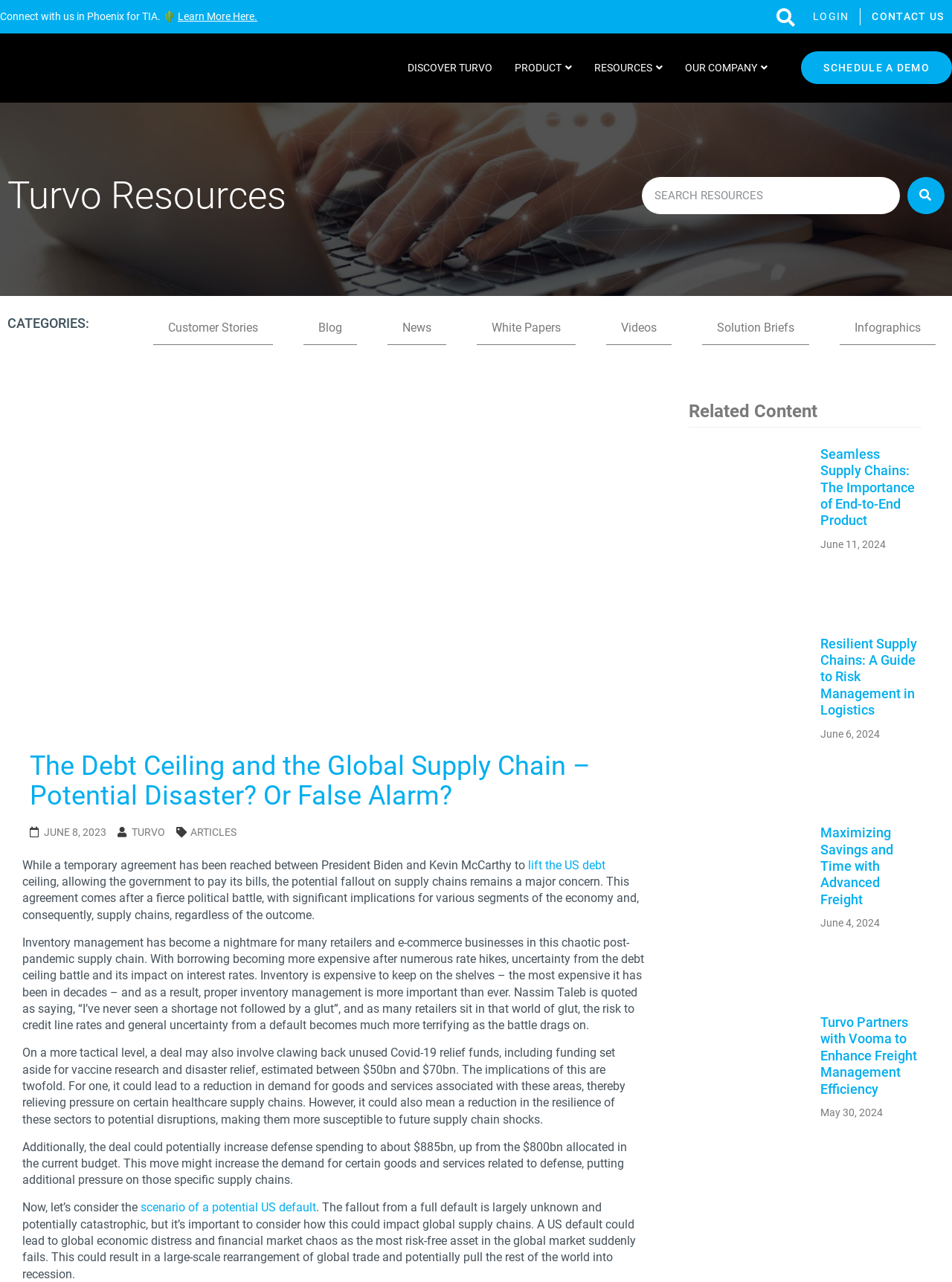What is the topic of the article?
Refer to the image and give a detailed response to the question.

Based on the webpage content, the article discusses the impact of the debt ceiling negotiations on the global supply chain, exploring the potential implications of the pending deal.